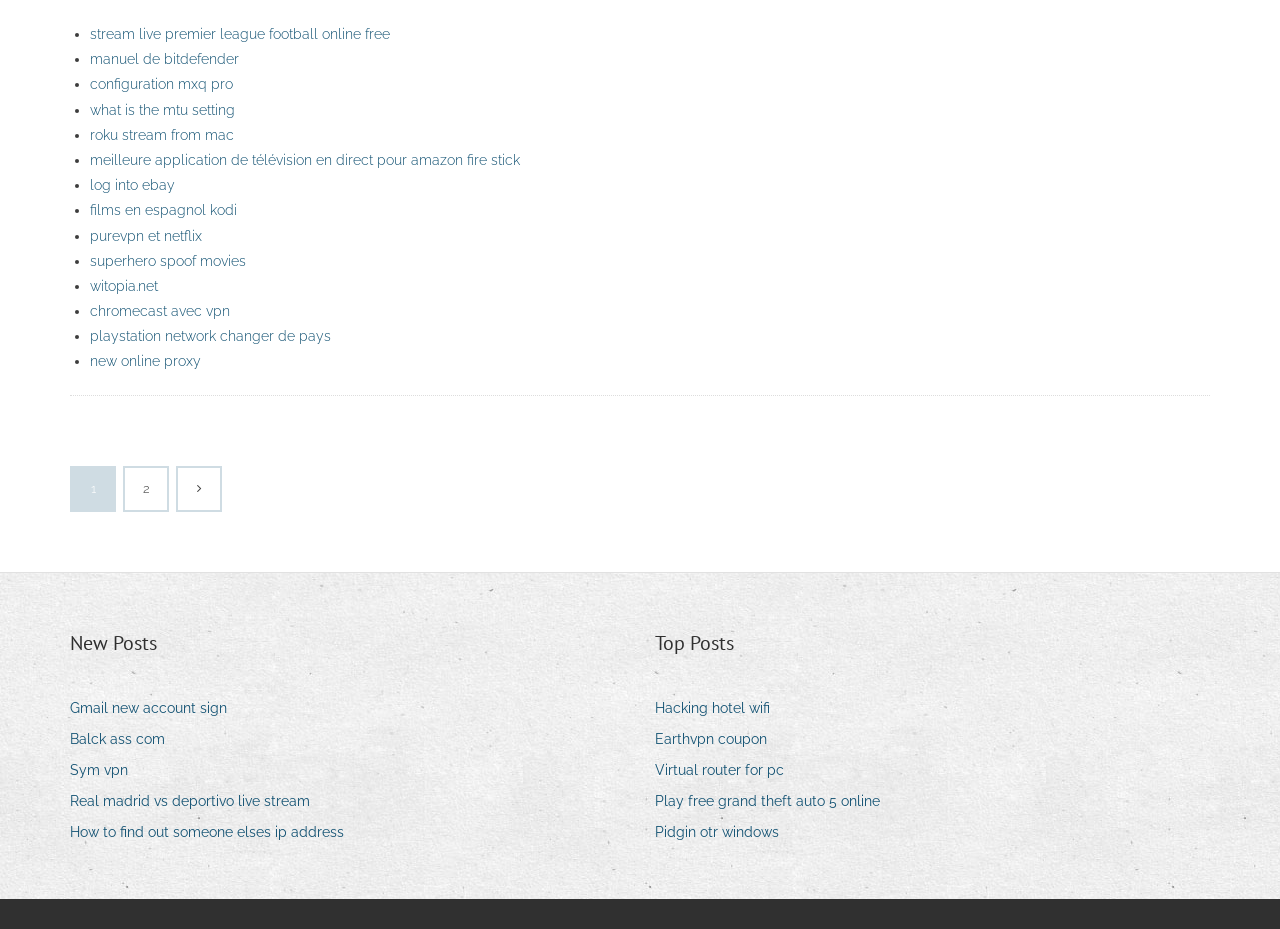Could you locate the bounding box coordinates for the section that should be clicked to accomplish this task: "Click on 'stream live premier league football online free'".

[0.07, 0.028, 0.305, 0.045]